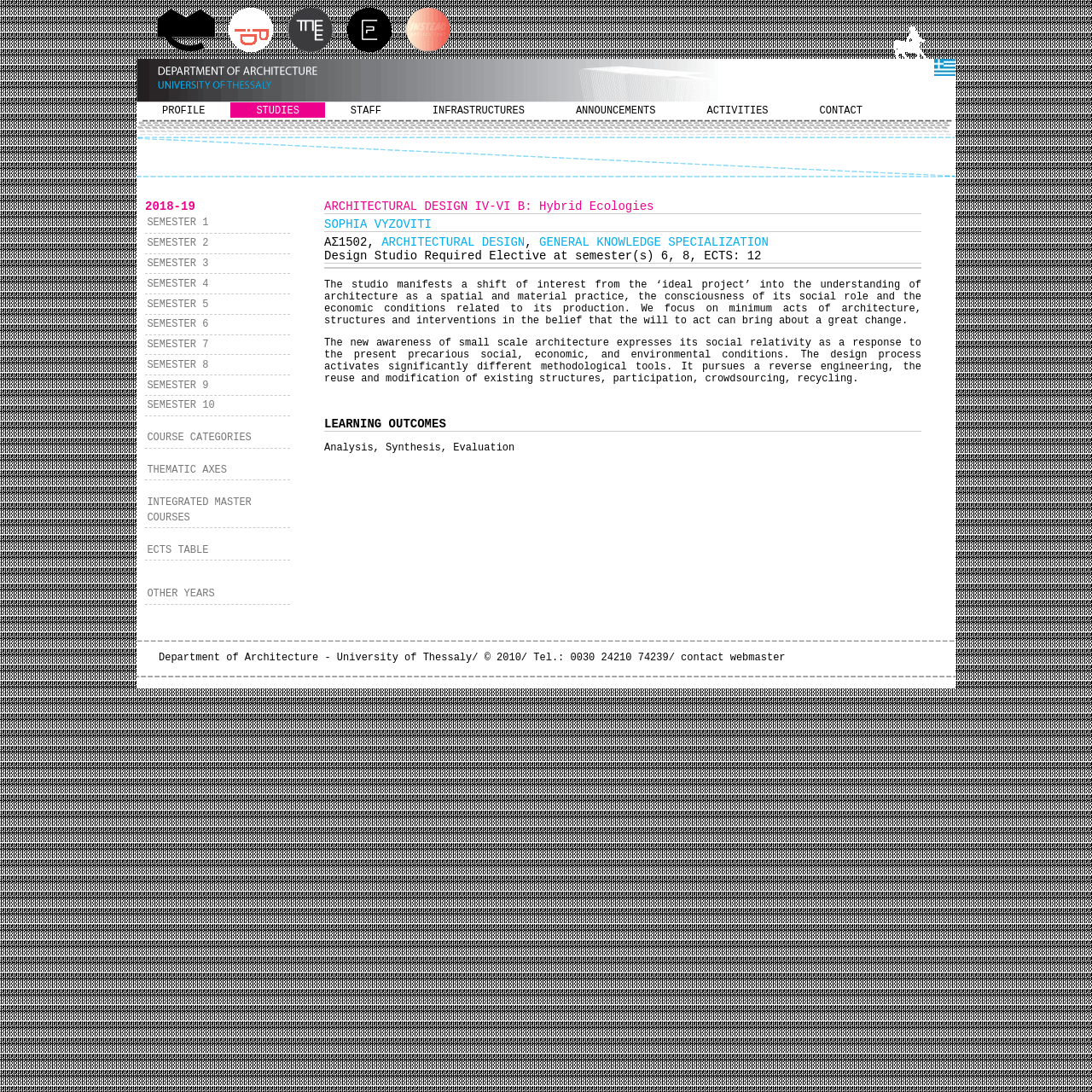Show the bounding box coordinates of the element that should be clicked to complete the task: "View SEMESTER 1".

[0.133, 0.195, 0.266, 0.213]